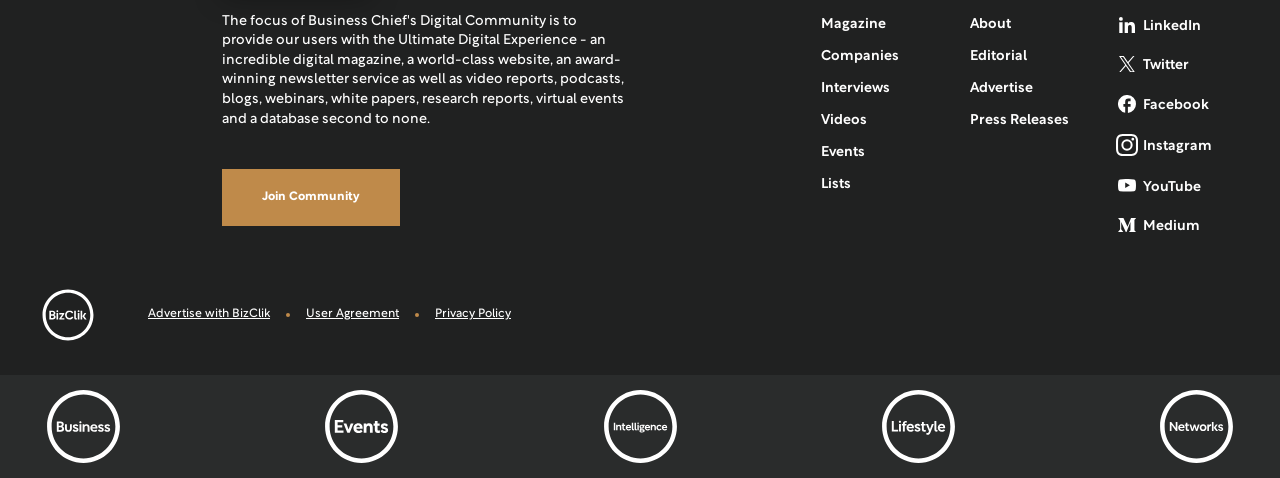Find the bounding box coordinates of the area that needs to be clicked in order to achieve the following instruction: "Explore BMG Business". The coordinates should be specified as four float numbers between 0 and 1, i.e., [left, top, right, bottom].

[0.025, 0.784, 0.105, 0.999]